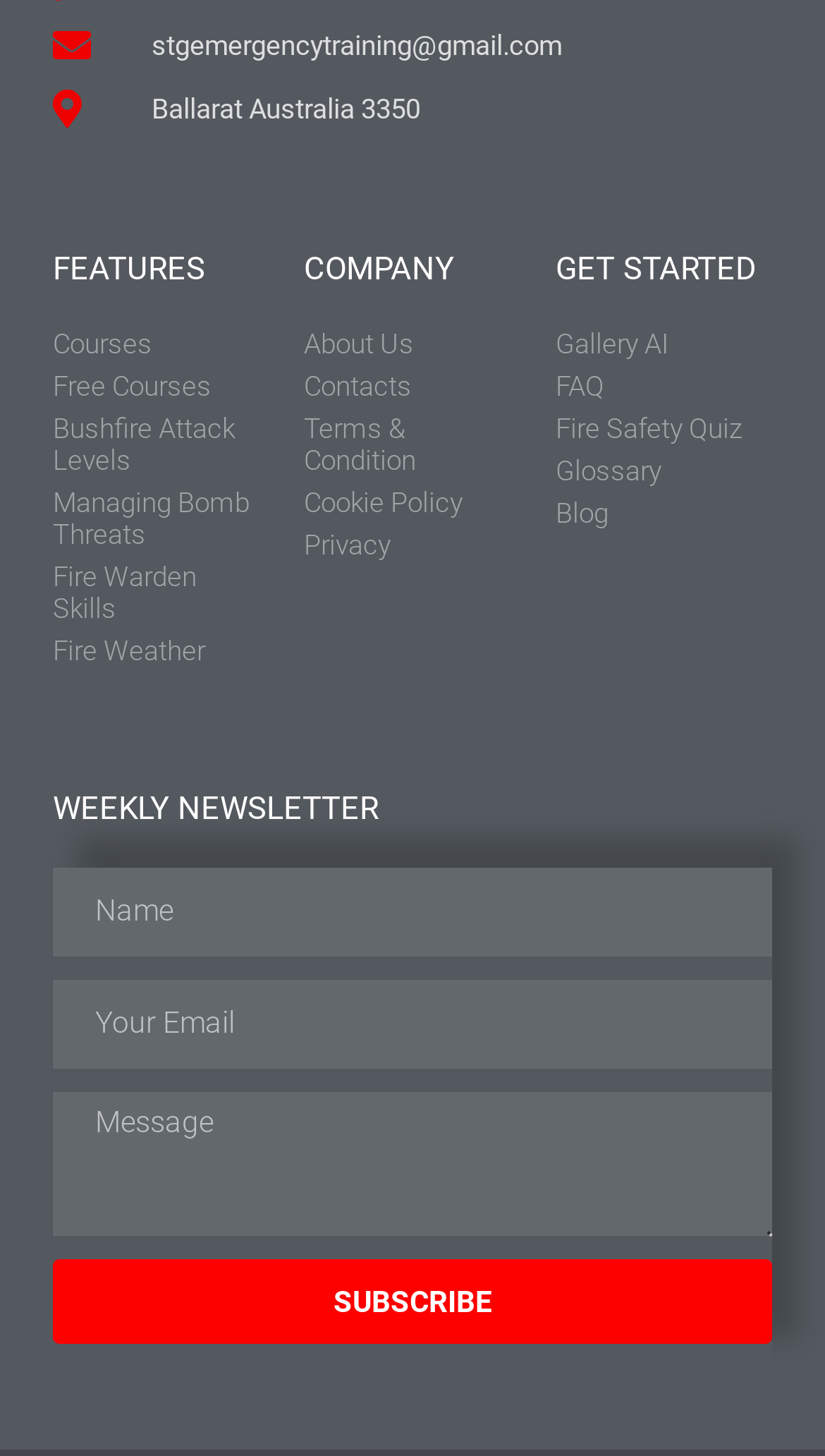Please identify the bounding box coordinates of where to click in order to follow the instruction: "Click the 'SUBSCRIBE' button".

[0.064, 0.865, 0.936, 0.923]